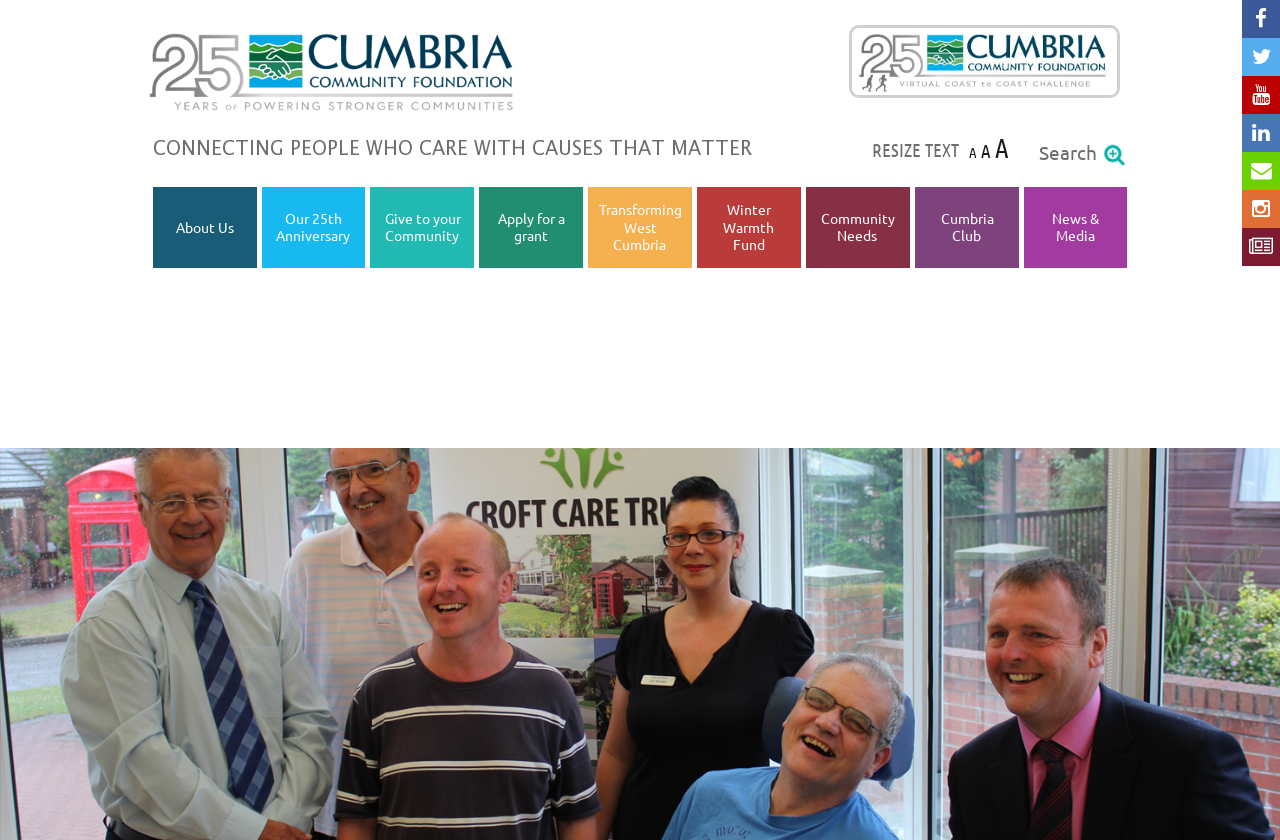Pinpoint the bounding box coordinates of the area that should be clicked to complete the following instruction: "Apply for a grant". The coordinates must be given as four float numbers between 0 and 1, i.e., [left, top, right, bottom].

[0.389, 0.248, 0.442, 0.292]